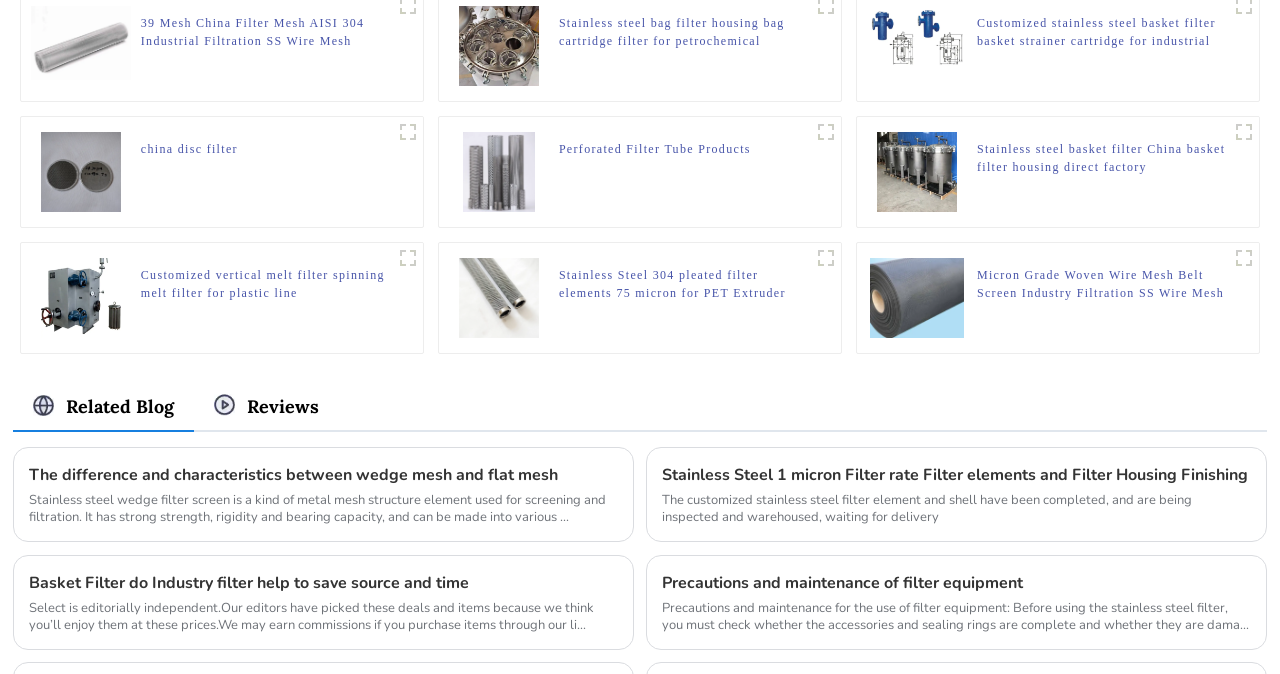What is the main product category of this webpage?
Please give a detailed and thorough answer to the question, covering all relevant points.

Based on the webpage content, I can see that there are multiple filter-related products being showcased, including mesh filters, basket filters, and pleated filters. The headings and descriptions of these products suggest that they are the main focus of the webpage.